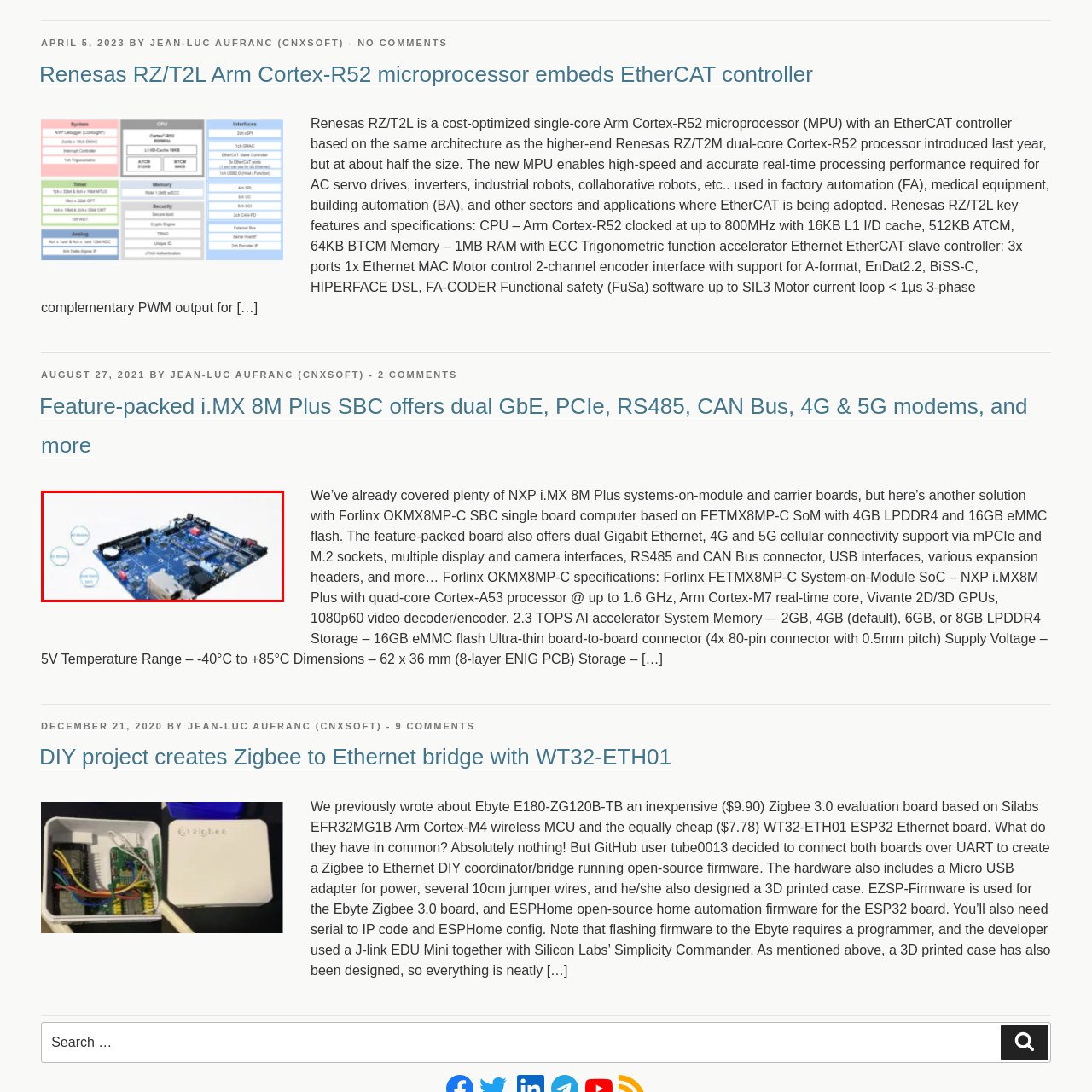Describe all the elements and activities occurring in the red-outlined area of the image extensively.

The image showcases the Forlinx OKMX8MP-C single board computer (SBC), which features a sleek blue printed circuit board (PCB) filled with various components essential for its operation. Key visuals on the board include connectors, ports, and chips designed for robust performance. The board supports dual Gigabit Ethernet connectivity and is built on the NXP i.MX8M Plus SoC, which is equipped with a quad-core Cortex-A53 processor capable of clock speeds up to 1.6 GHz. It is notably compact, making it ideal for applications requiring high performance in tight spaces. The board's comprehensive capabilities include support for various audio and video interfaces, various expansion headers, and cellular connectivity options like 4G and 5G. This makes the OKMX8MP-C a versatile choice for a wide range of industrial and automation applications.